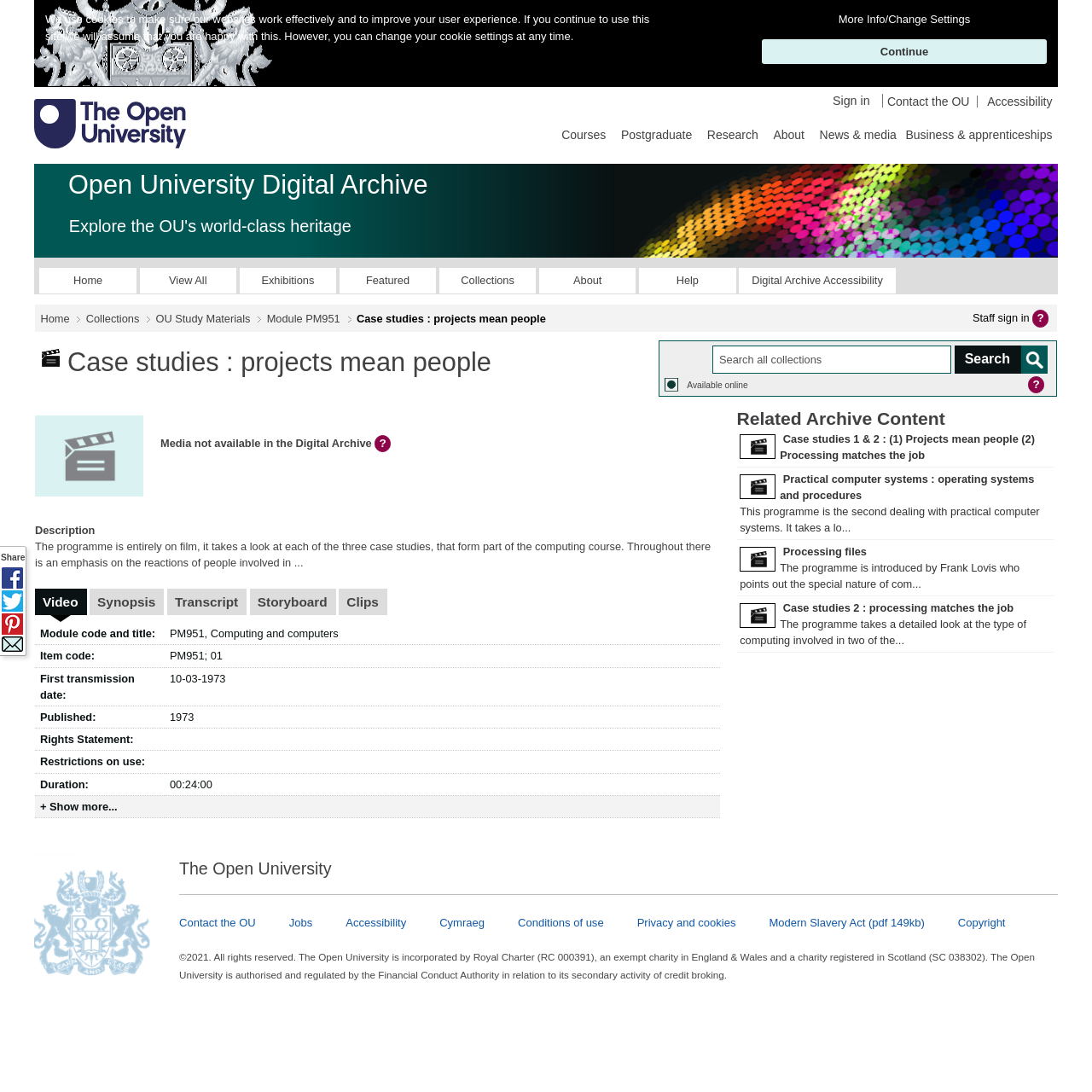What is the type of media described in the webpage? Using the information from the screenshot, answer with a single word or phrase.

Video